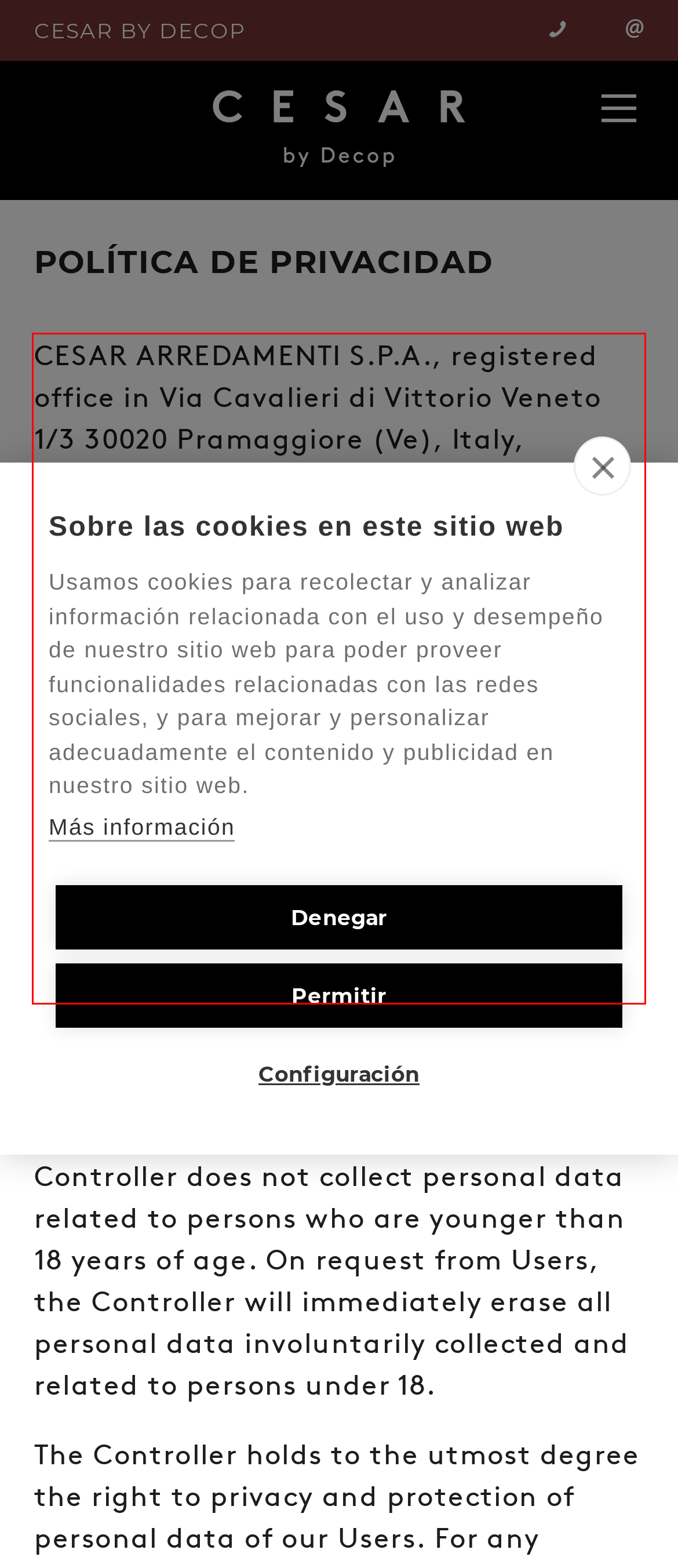Identify the red bounding box in the webpage screenshot and perform OCR to generate the text content enclosed.

CESAR ARREDAMENTI S.P.A., registered office in Via Cavalieri di Vittorio Veneto 1/3 30020 Pramaggiore (Ve), Italy, (hereinafter “Controller”), owner of the website www.cesar.it (hereinafter “Site”), as Controller of the personal data of users who navigate and are registered with the Site (hereinafter “Users”) hereunder provides their privacy policy statement in accordance with art. 13 of Legislative Decree 196/2003 (hereinafter “Privacy Code”) and with art. 13 of Regulation (EU) 2016/679 of 27 April 2016 (hereinafter “Regulation”, the Regulation and Privacy Code are both defined as “Applicable Law”).